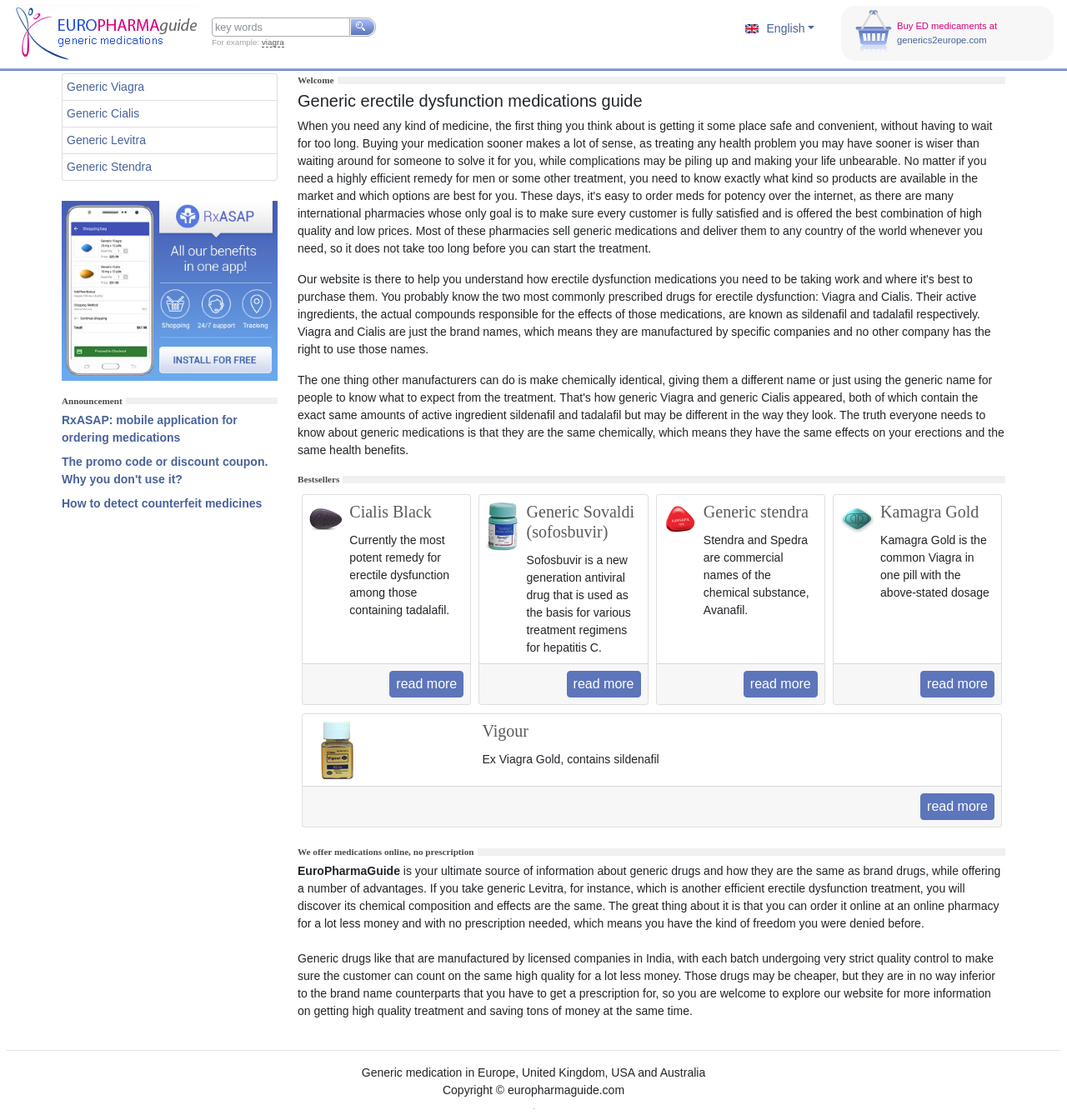Please specify the bounding box coordinates of the clickable section necessary to execute the following command: "Click on Generic Viagra".

[0.058, 0.065, 0.26, 0.09]